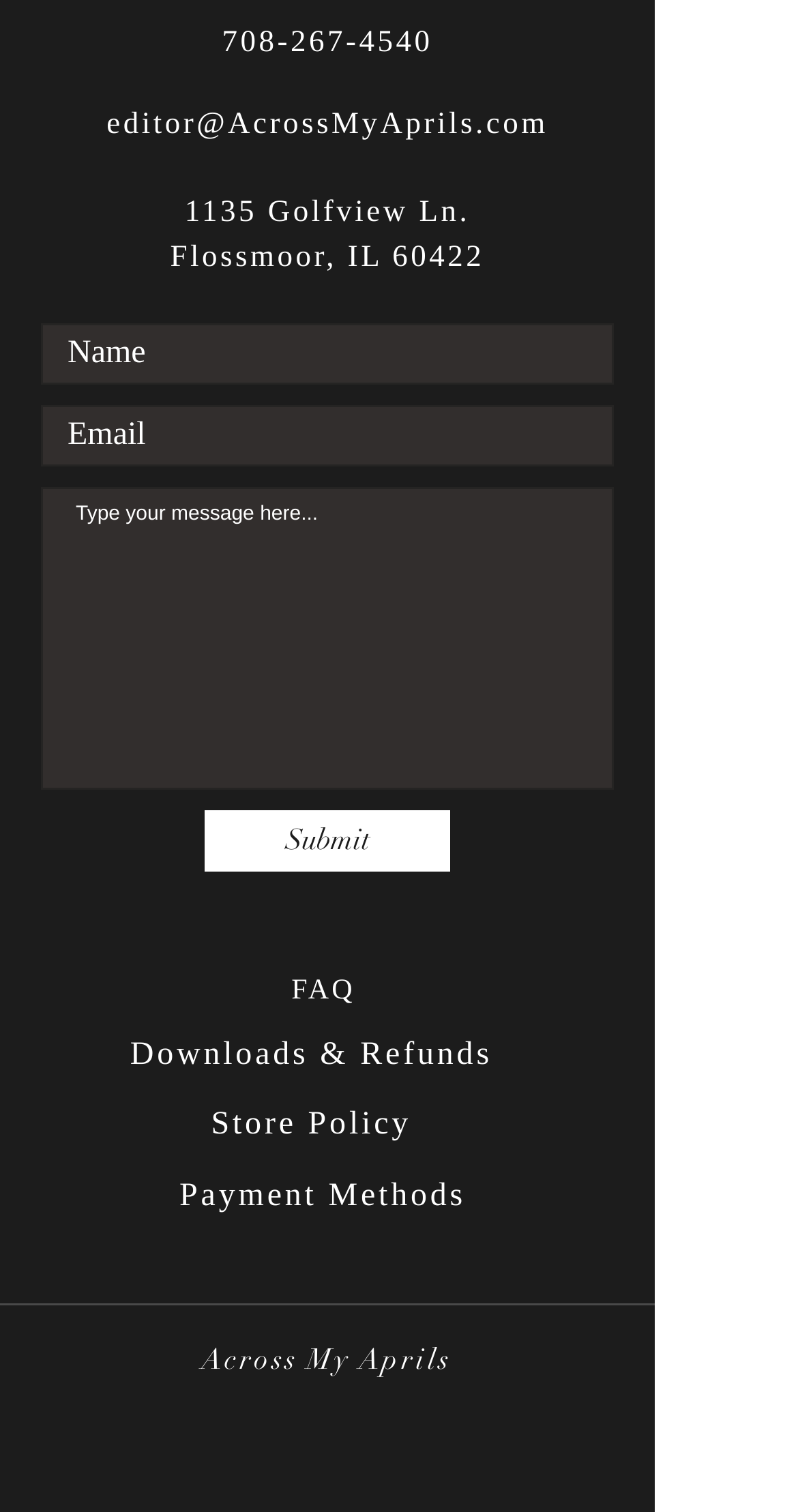How many links are there at the bottom of the webpage?
Answer the question based on the image using a single word or a brief phrase.

4